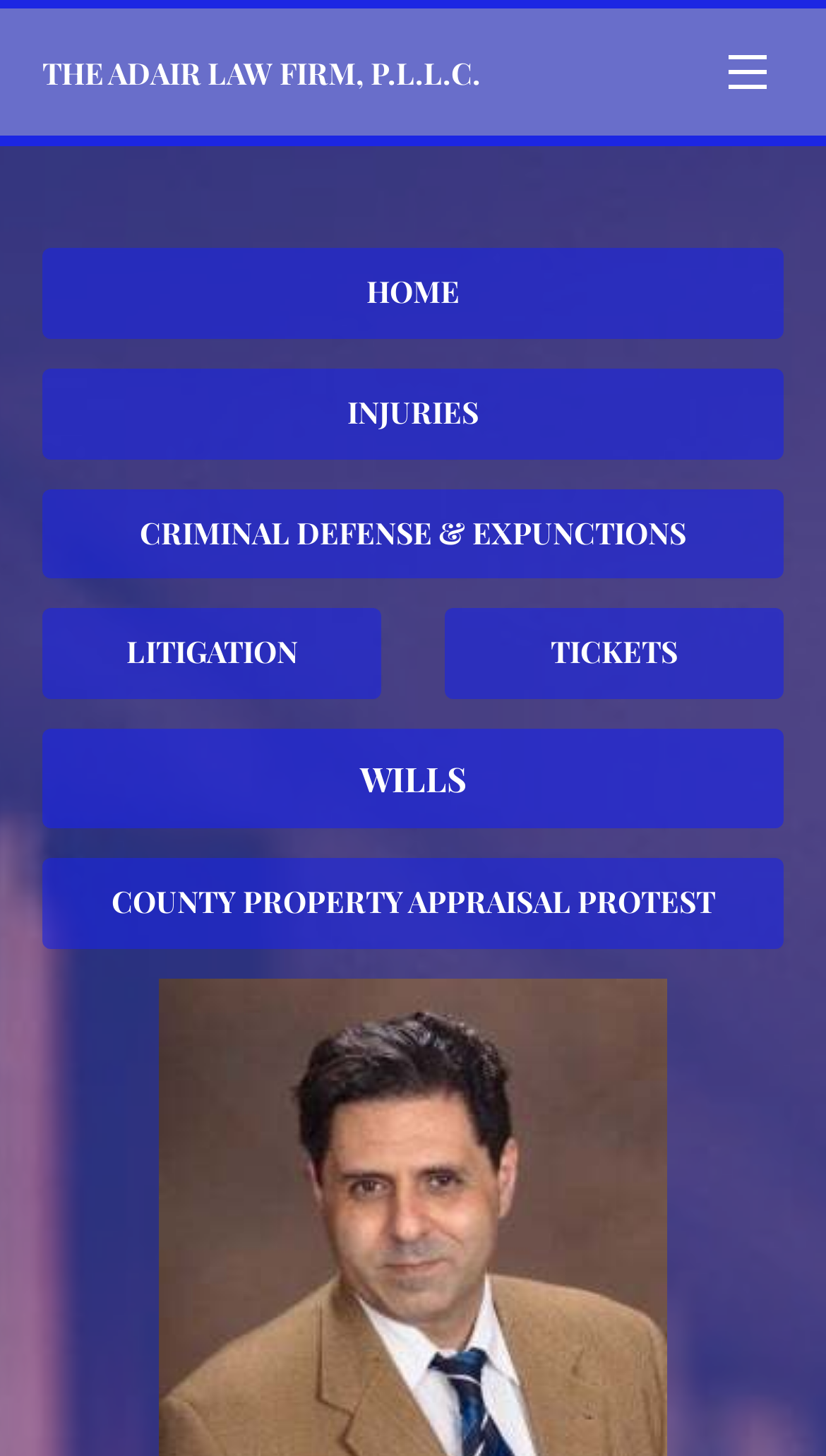Generate a comprehensive caption for the webpage you are viewing.

The webpage appears to be a law firm's website, with a prominent header section featuring the law firm's name, "THE ADAIR LAW FIRM, P.L.L.C.", situated at the top-left corner of the page. 

Below the law firm's name, there is a navigation menu consisting of 7 links, stretching across the top of the page. The links are arranged horizontally, with "HOME" at the far left, followed by "INJURIES", "CRIMINAL DEFENSE & EXPUNCTIONS", "LITIGATION", "TICKETS", "WILLS", and "COUNTY PROPERTY APPRAISAL PROTEST" at the far right.